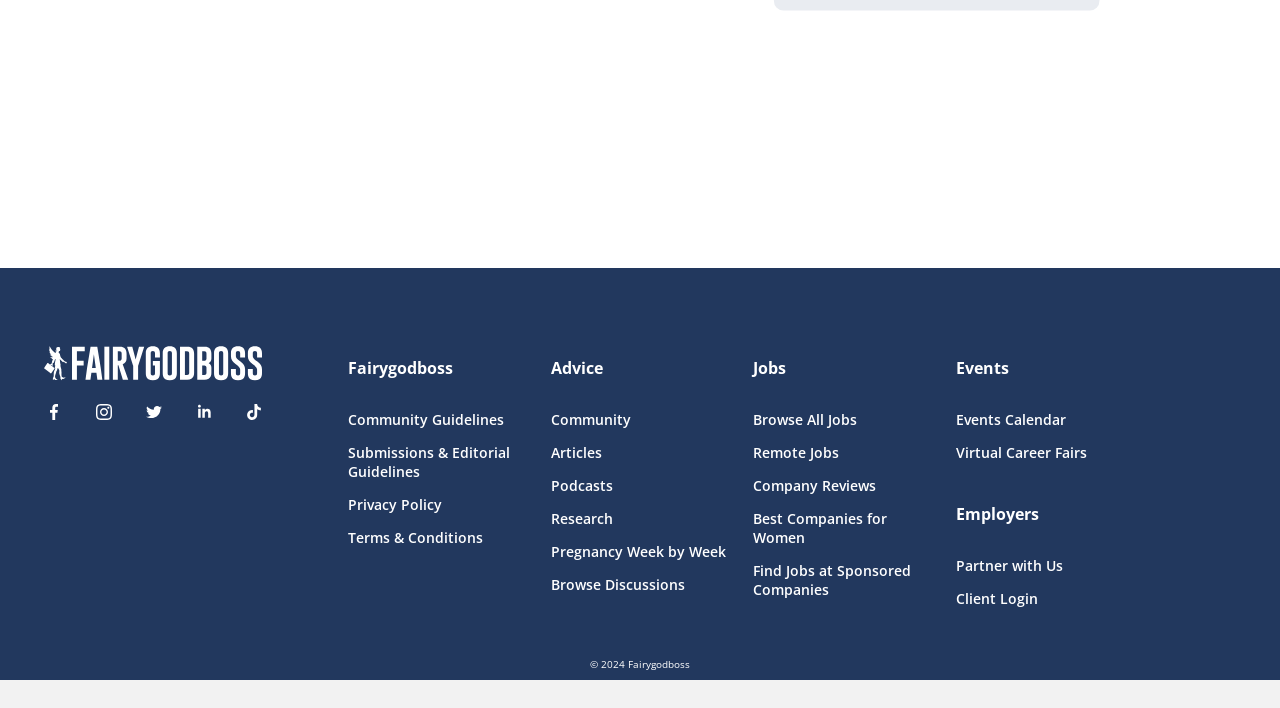Extract the bounding box coordinates of the UI element described: "Company Reviews". Provide the coordinates in the format [left, top, right, bottom] with values ranging from 0 to 1.

[0.589, 0.672, 0.728, 0.699]